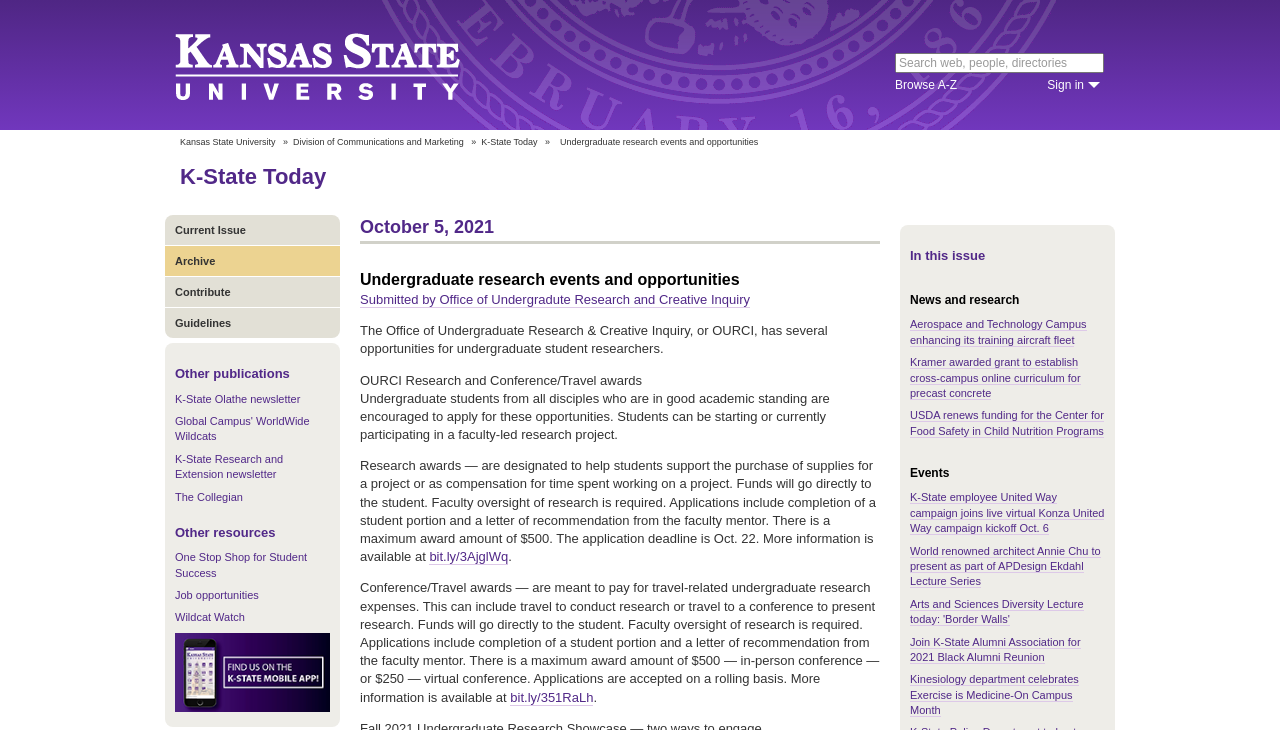What is the name of the university?
Please respond to the question with a detailed and thorough explanation.

I found the answer by looking at the heading element with the text 'Kansas State University' which is located at the top of the webpage.